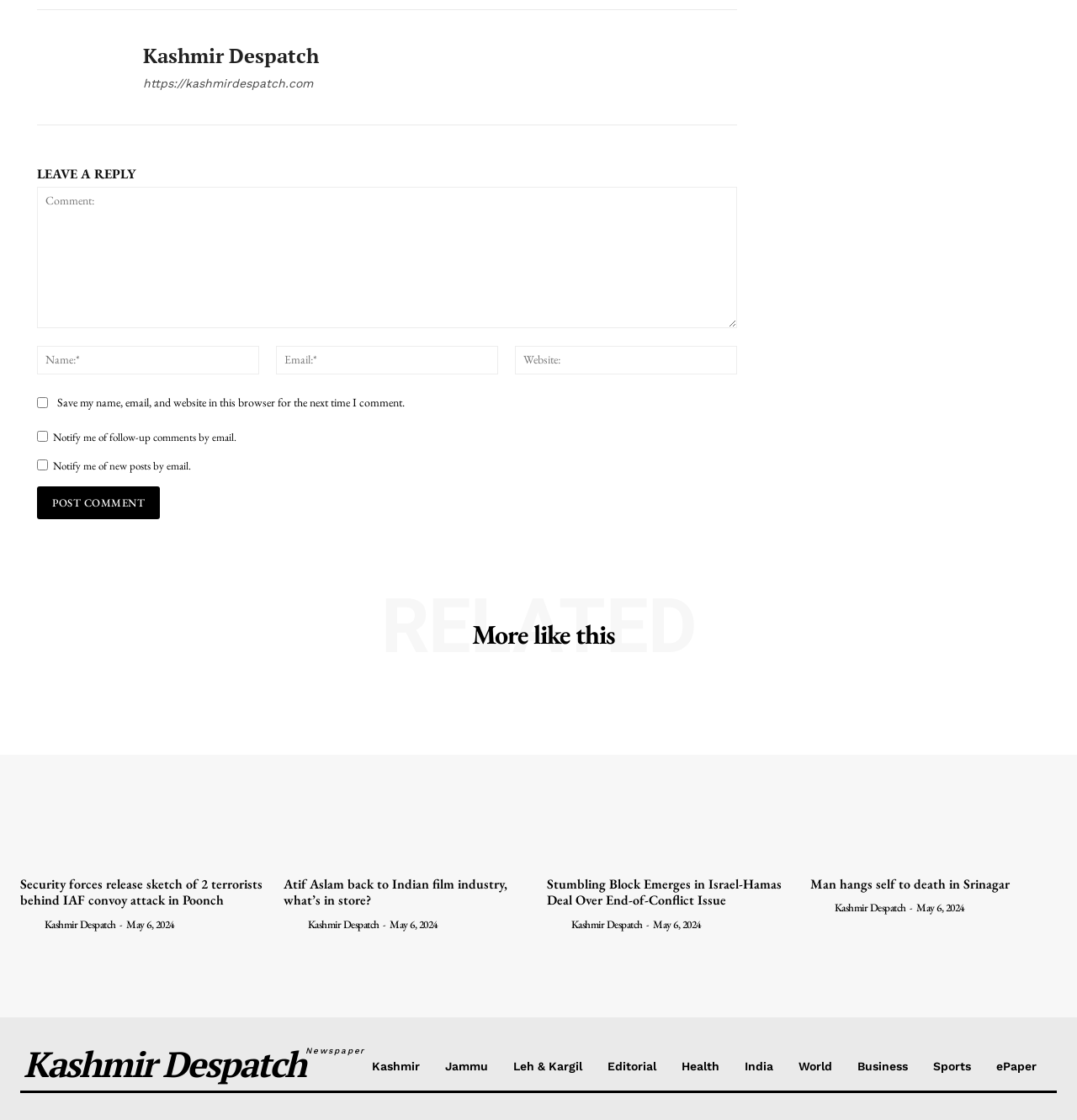Please determine the bounding box coordinates of the element to click on in order to accomplish the following task: "Click on the 'ePaper' link". Ensure the coordinates are four float numbers ranging from 0 to 1, i.e., [left, top, right, bottom].

[0.925, 0.946, 0.962, 0.959]